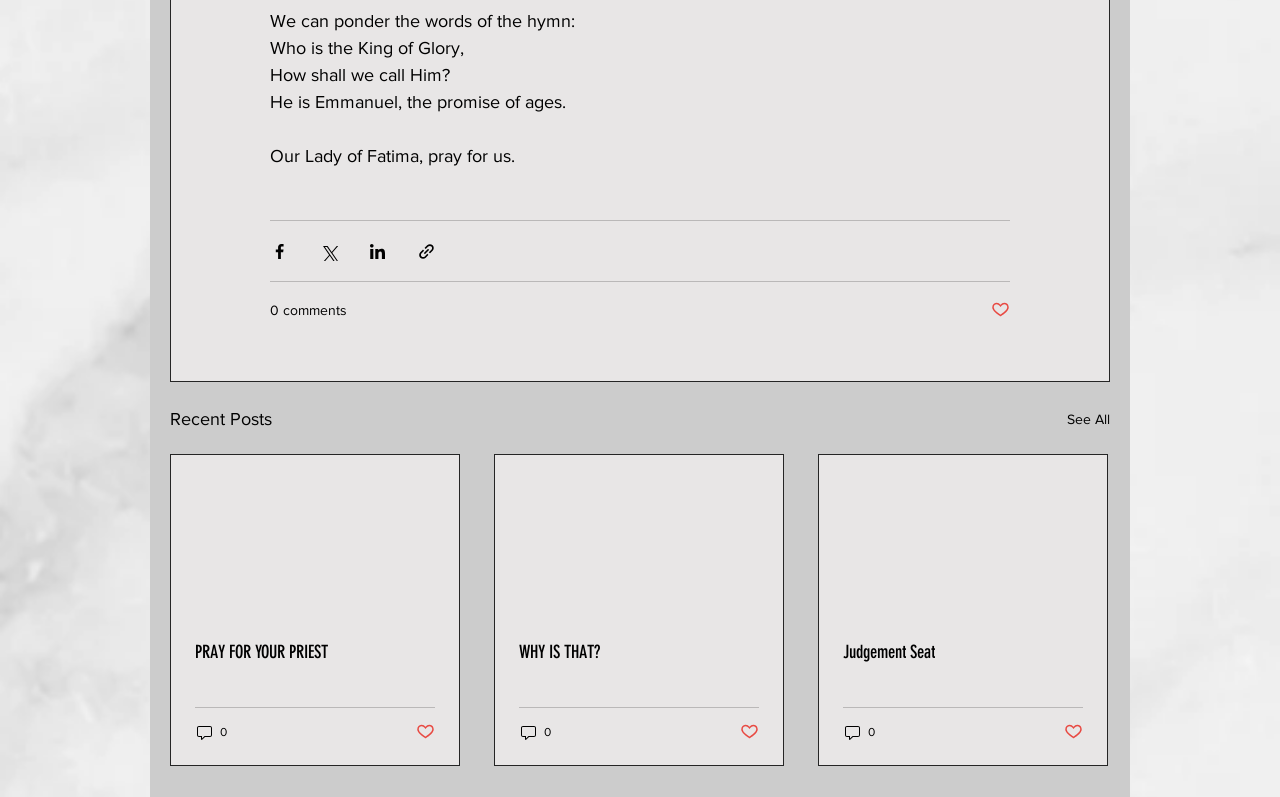Please predict the bounding box coordinates (top-left x, top-left y, bottom-right x, bottom-right y) for the UI element in the screenshot that fits the description: PRAY FOR YOUR PRIEST

[0.152, 0.805, 0.34, 0.832]